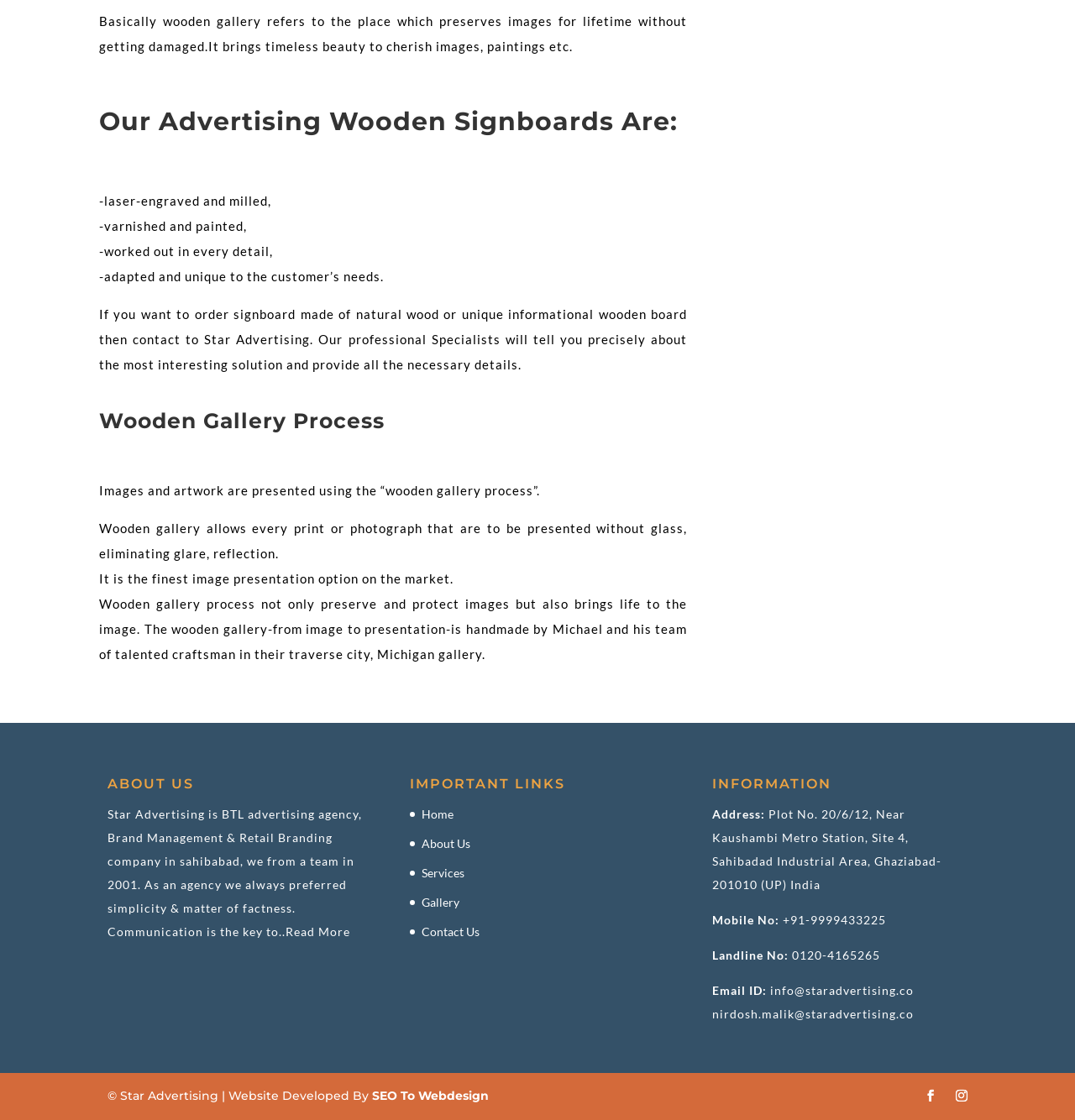Can you show the bounding box coordinates of the region to click on to complete the task described in the instruction: "Click on the link to view the no-hitters before they joined the Mets"?

None